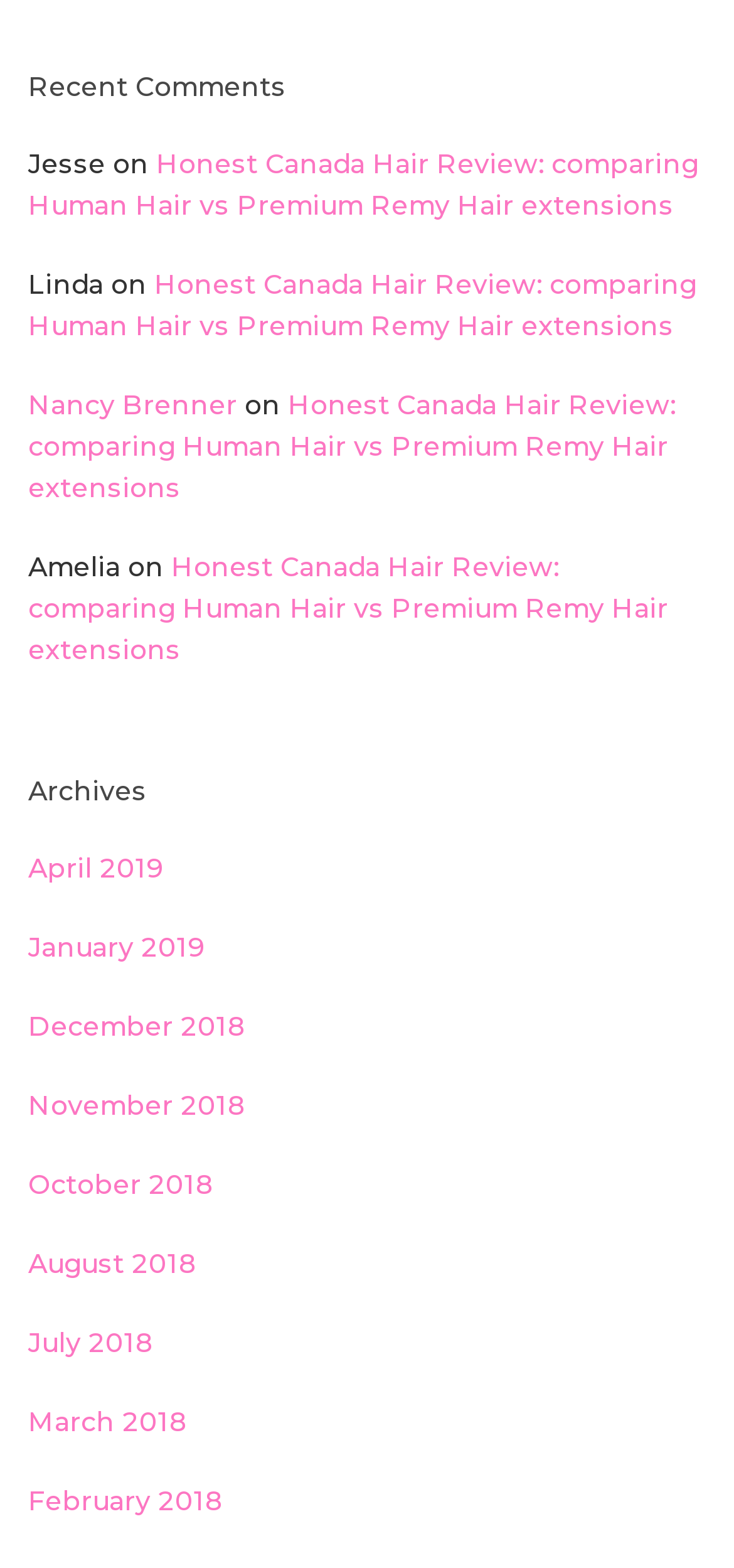Determine the bounding box coordinates of the clickable region to carry out the instruction: "view recent comments".

[0.038, 0.045, 0.962, 0.067]